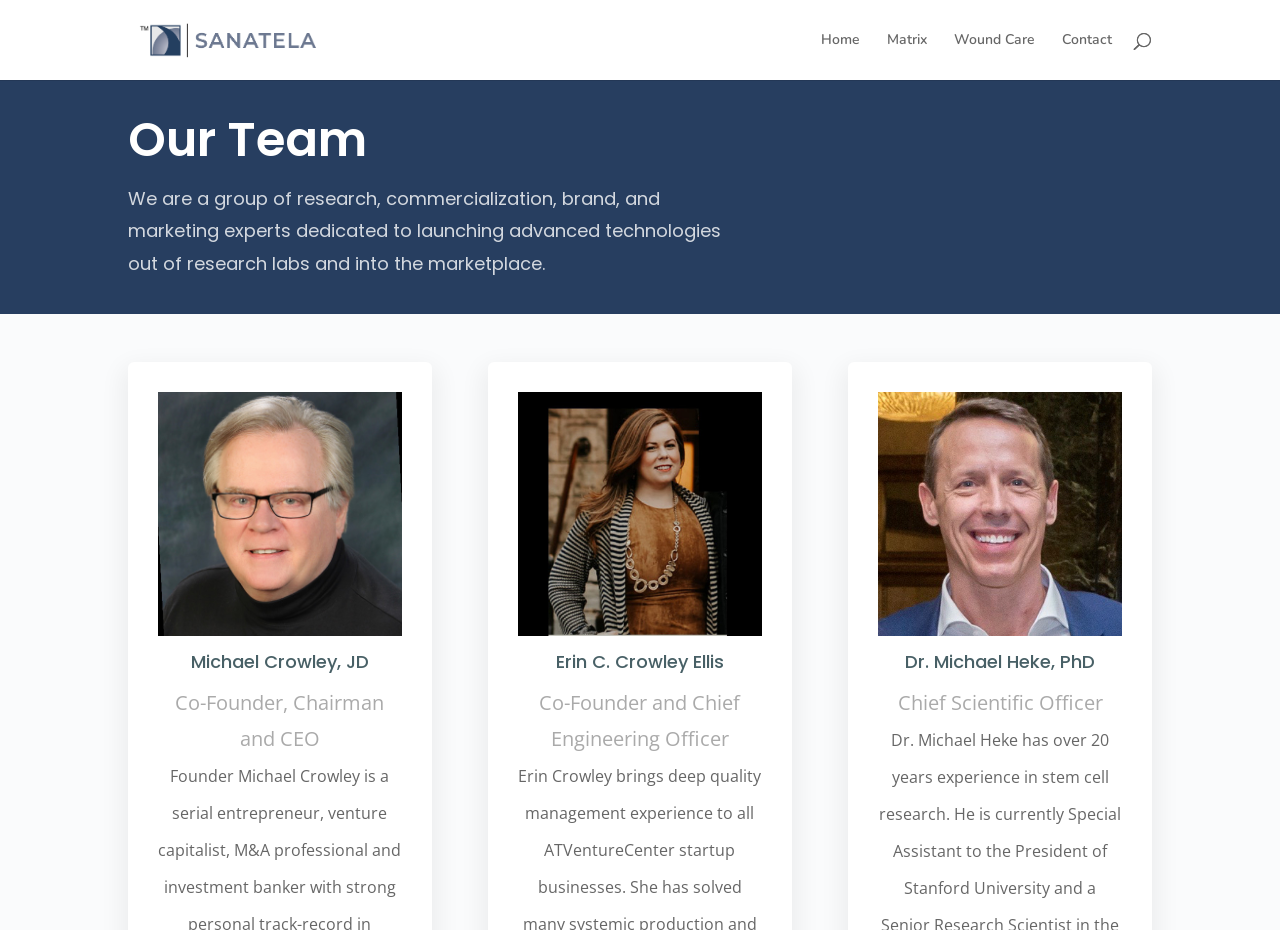What is the company name?
Please provide a detailed and comprehensive answer to the question.

The company name can be found in the top-left corner of the webpage, where it is written as 'About | Sanatela Medical' and also as the logo image with the text 'Sanatela Medical'.